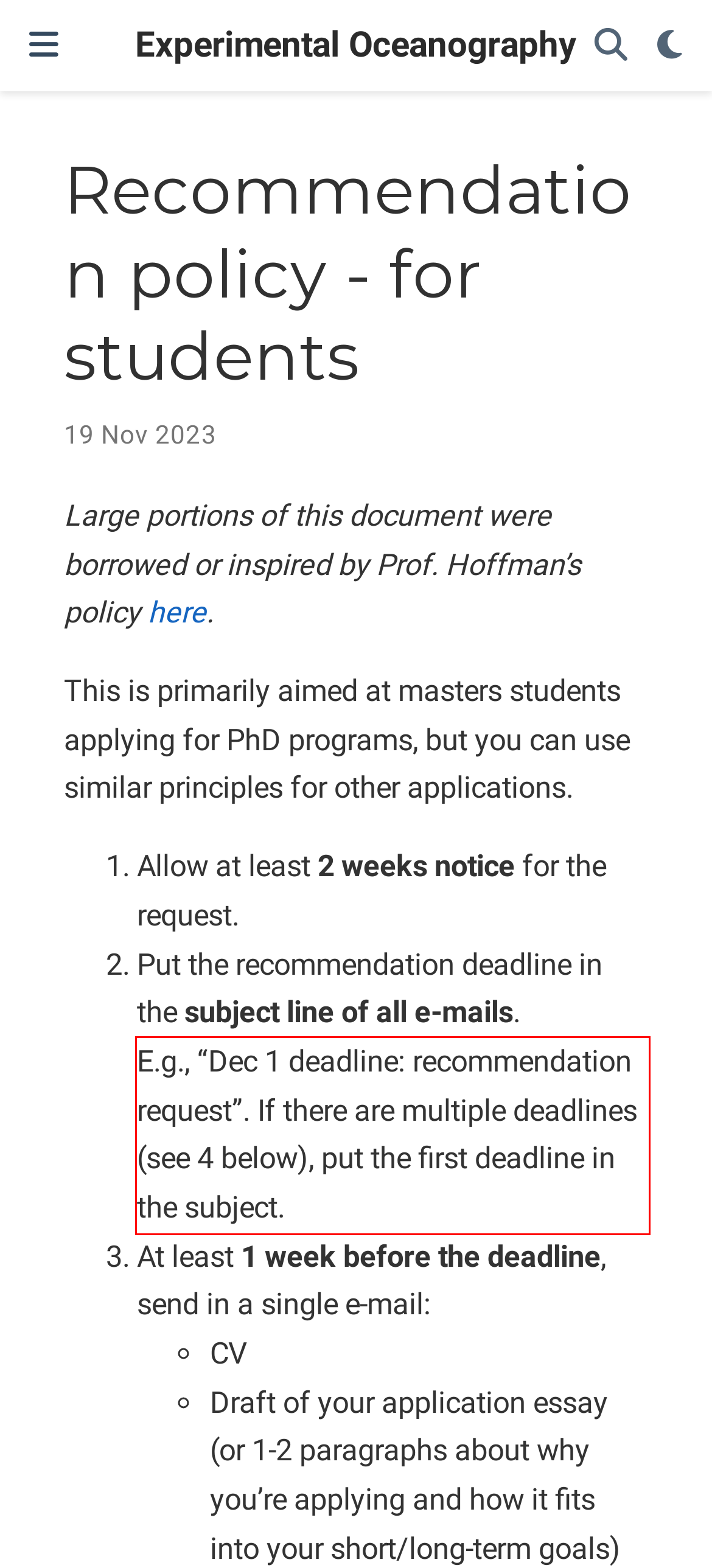Your task is to recognize and extract the text content from the UI element enclosed in the red bounding box on the webpage screenshot.

E.g., “Dec 1 deadline: recommendation request”. If there are multiple deadlines (see 4 below), put the first deadline in the subject.